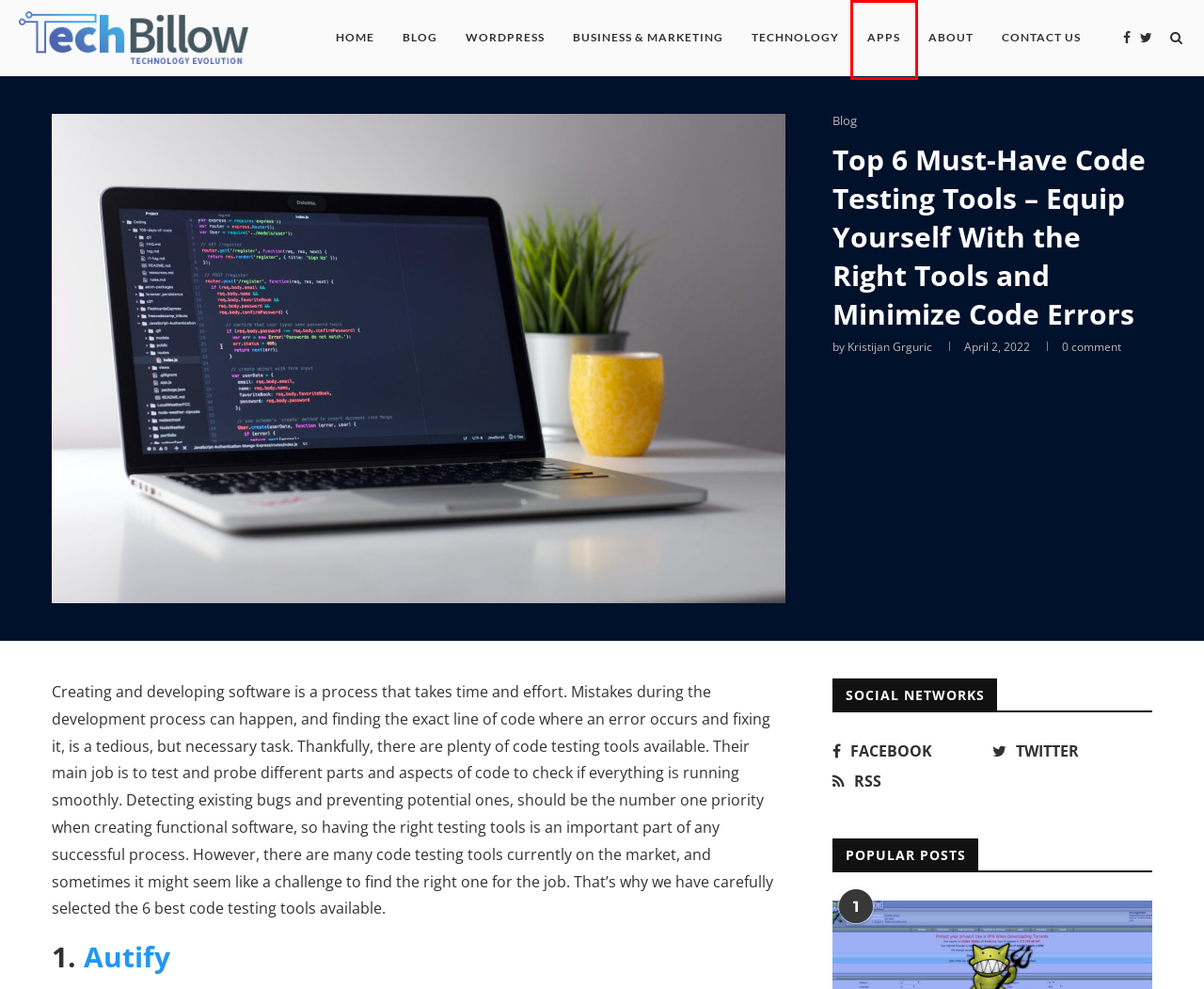Examine the screenshot of a webpage with a red rectangle bounding box. Select the most accurate webpage description that matches the new webpage after clicking the element within the bounding box. Here are the candidates:
A. Business & Marketing Archives - Tech Billow
B. Autify, AI-powered software testing automation platform
C. About - Tech Billow
D. Blog Archives - Tech Billow
E. Technology Evolution & Breaking Tech News - Tech Billow
F. WordPress Archives - Tech Billow
G. Contact Us - Tech Billow
H. Apps Archives - Tech Billow

H